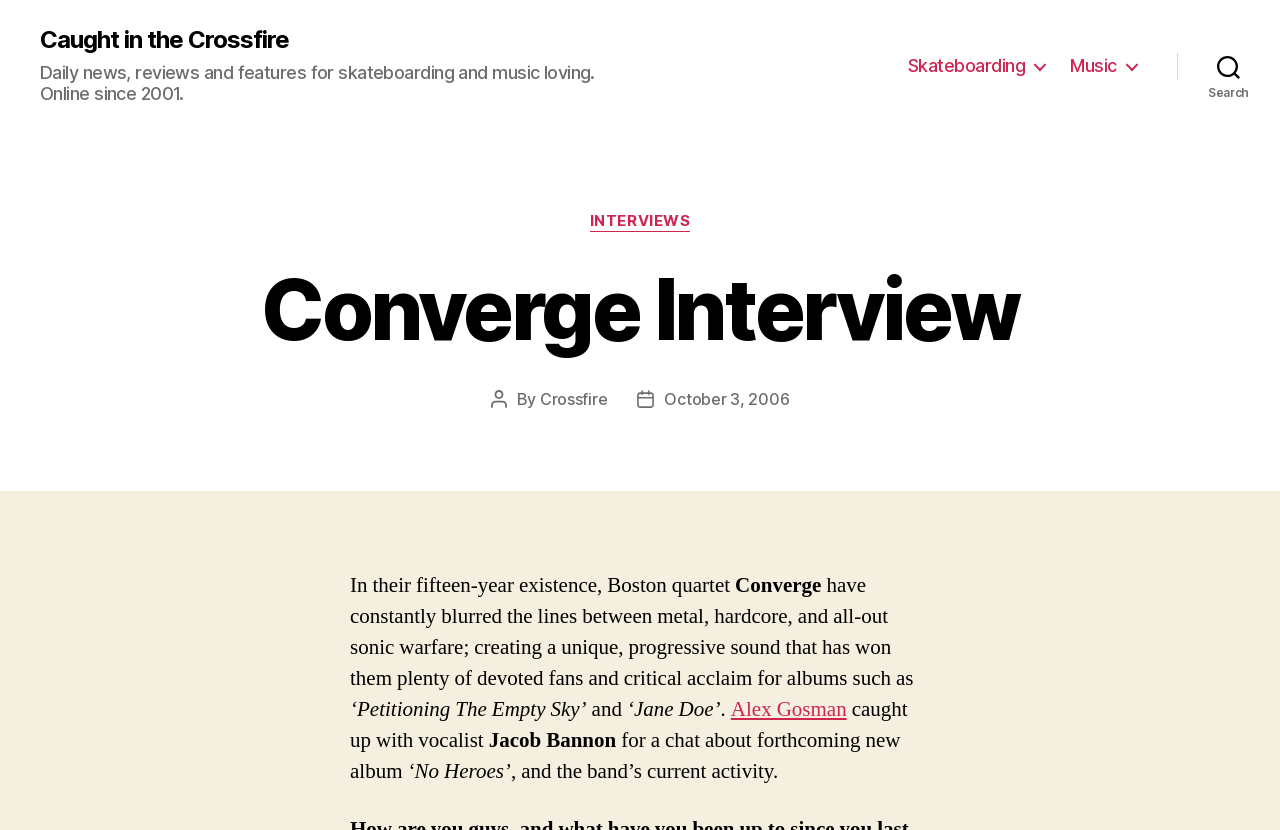Give a concise answer of one word or phrase to the question: 
Who is the author of the interview article?

Alex Gosman